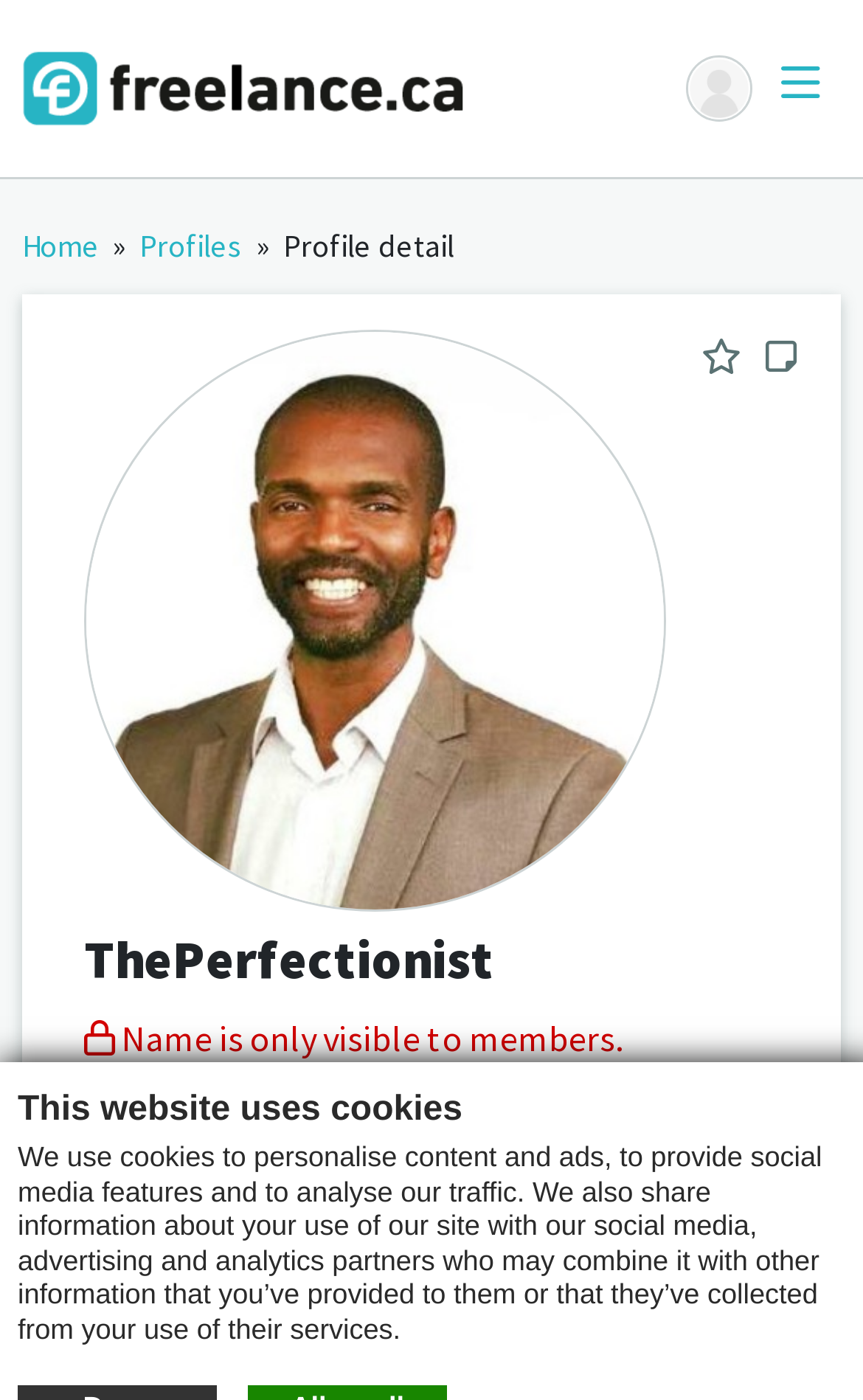Provide the bounding box coordinates for the UI element that is described as: "October 2021".

None